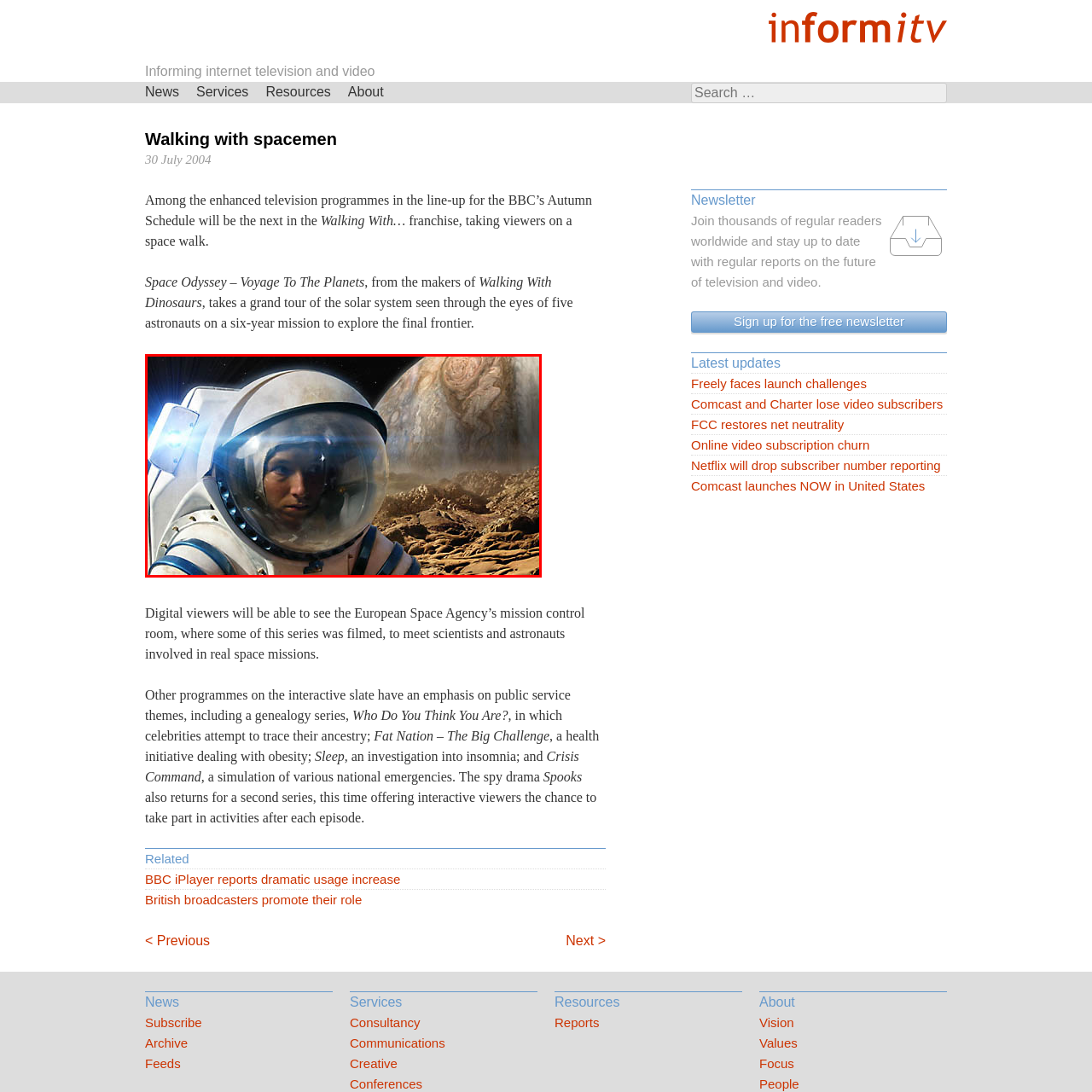What is the terrain like?
Please examine the image within the red bounding box and provide your answer using just one word or phrase.

Rocky and rugged